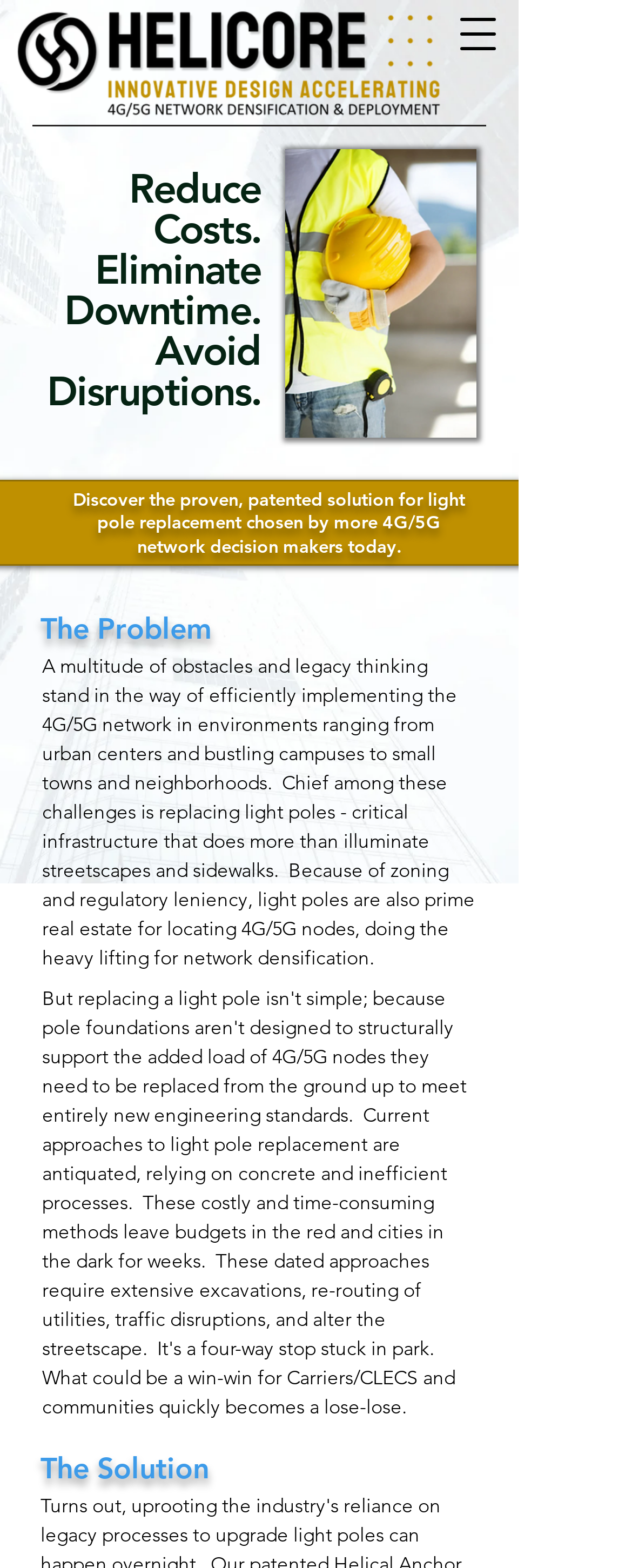What is the environment where 4G/5G networks are being implemented?
Please answer the question with as much detail as possible using the screenshot.

The webpage mentions that 4G/5G networks are being implemented in various environments, including urban centers, bustling campuses, small towns, and neighborhoods.